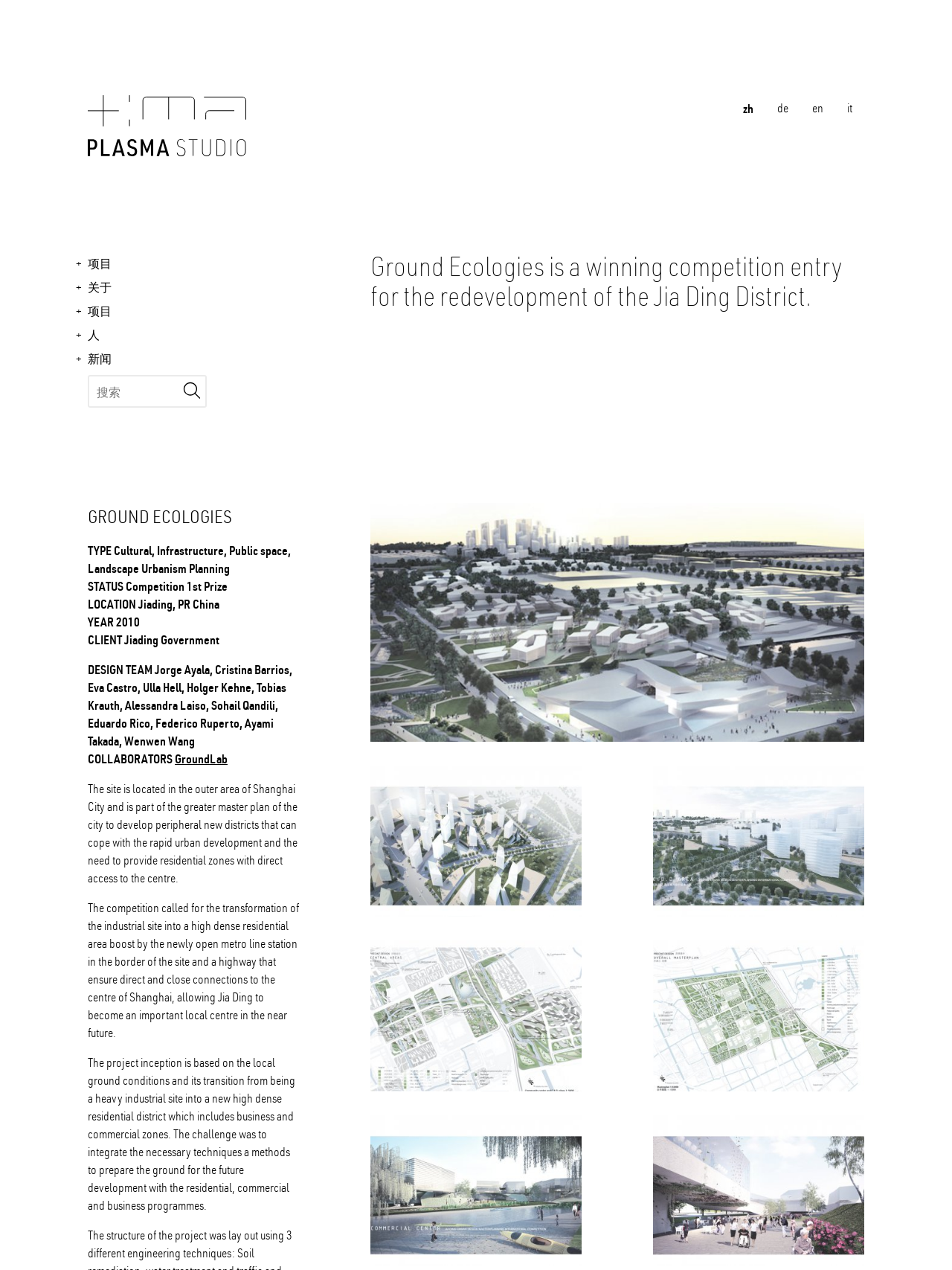Please identify the coordinates of the bounding box that should be clicked to fulfill this instruction: "View more about Ground Ecologies".

[0.389, 0.501, 0.908, 0.512]